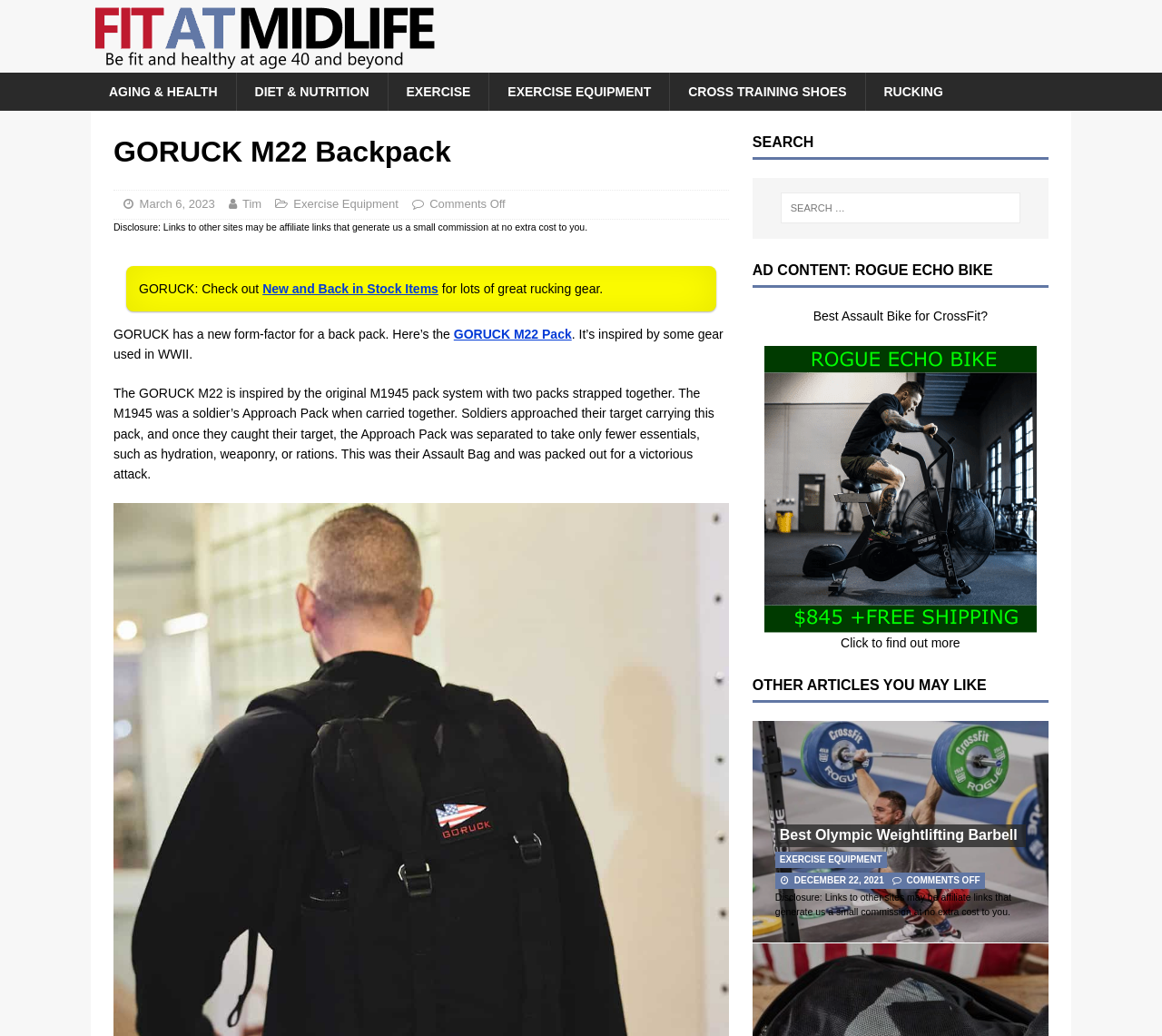Consider the image and give a detailed and elaborate answer to the question: 
Who is the author of the article?

I found the answer by looking at the link 'Tim' which is mentioned as the author of the article.